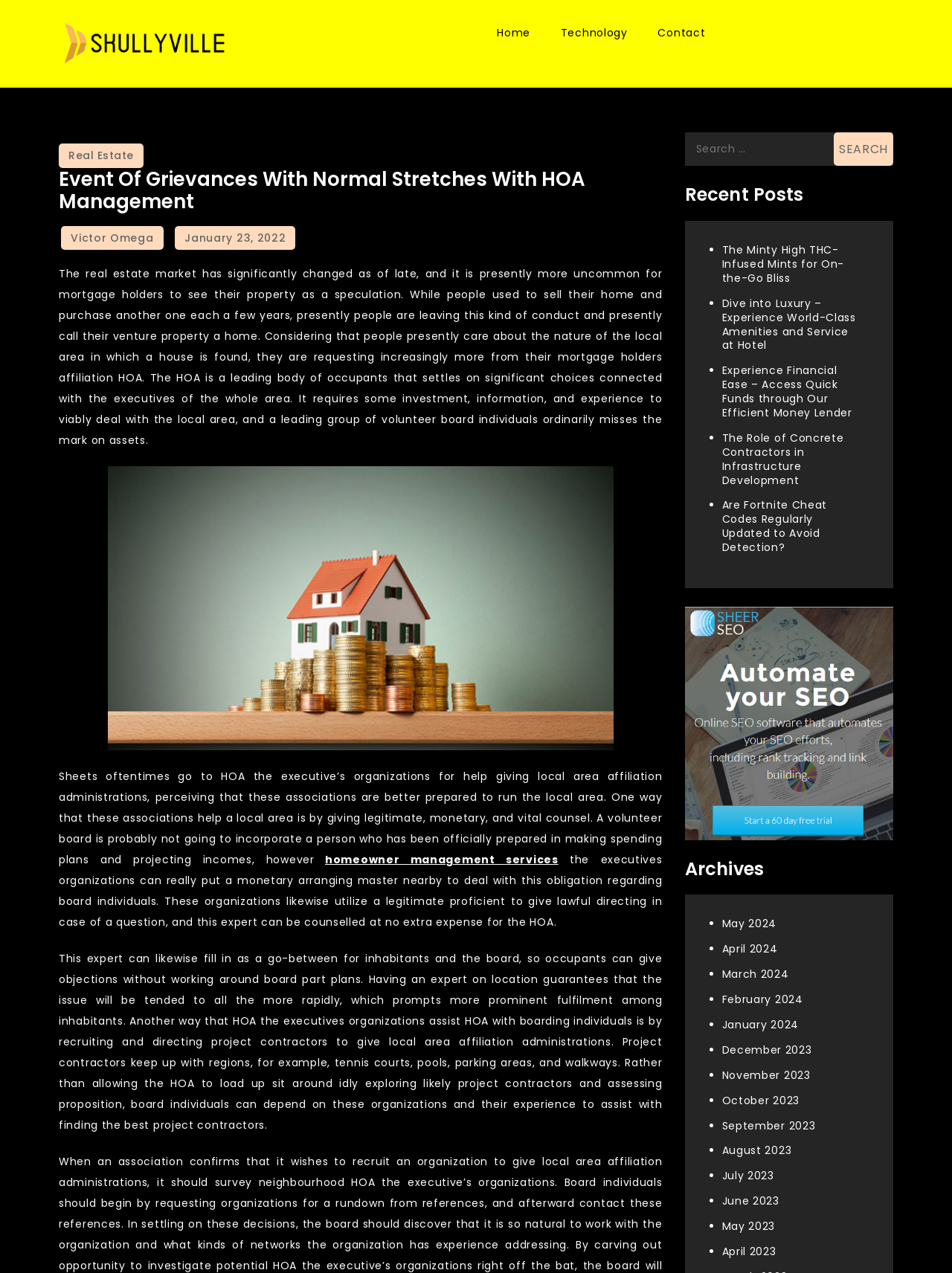What is the topic of the main article?
Could you please answer the question thoroughly and with as much detail as possible?

The main article is about HOA Management, which is evident from the heading 'Event Of Grievances With Normal Stretches With HOA Management' and the content of the article that discusses the role of HOA in managing communities.